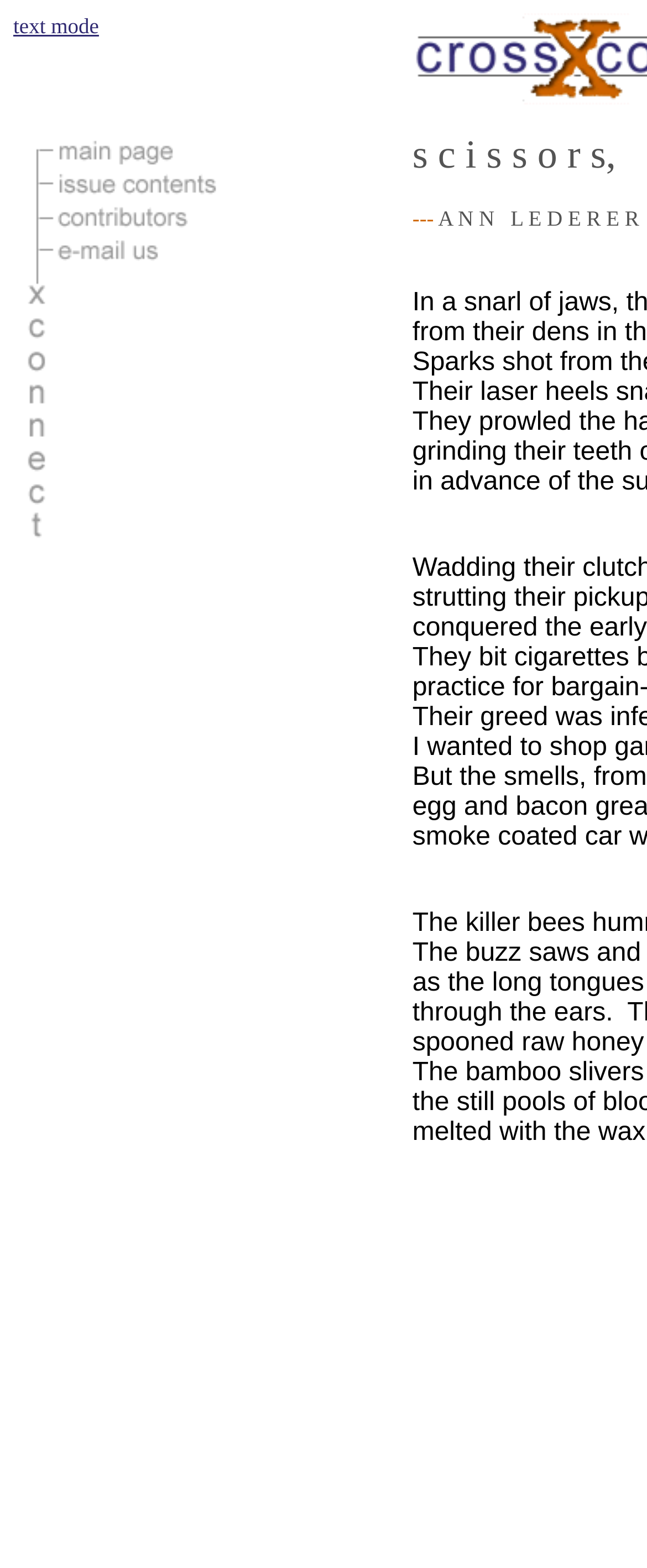How many menu items are there?
Look at the screenshot and give a one-word or phrase answer.

4